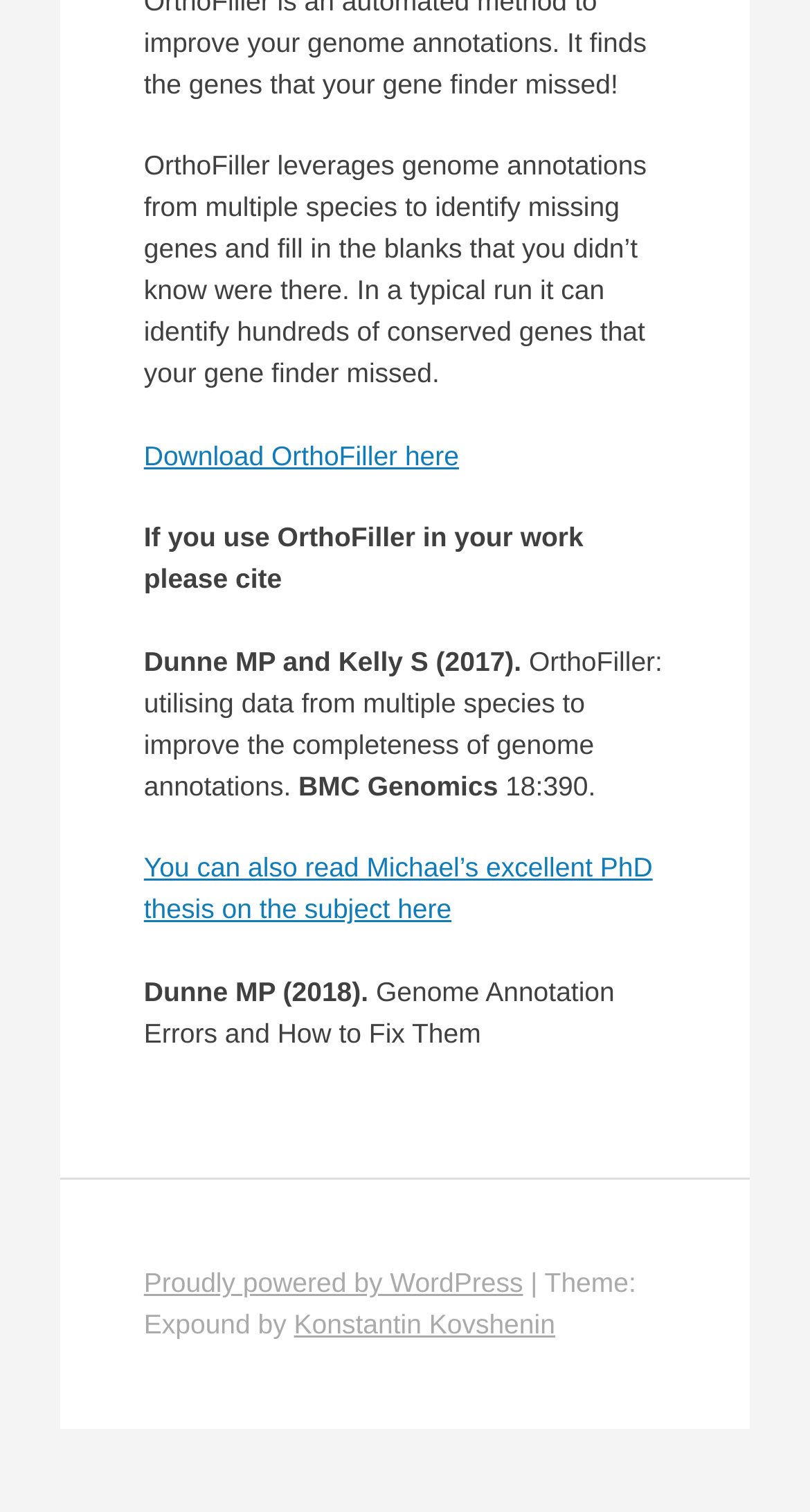Find the bounding box of the UI element described as follows: "Download OrthoFiller here".

[0.178, 0.291, 0.567, 0.311]